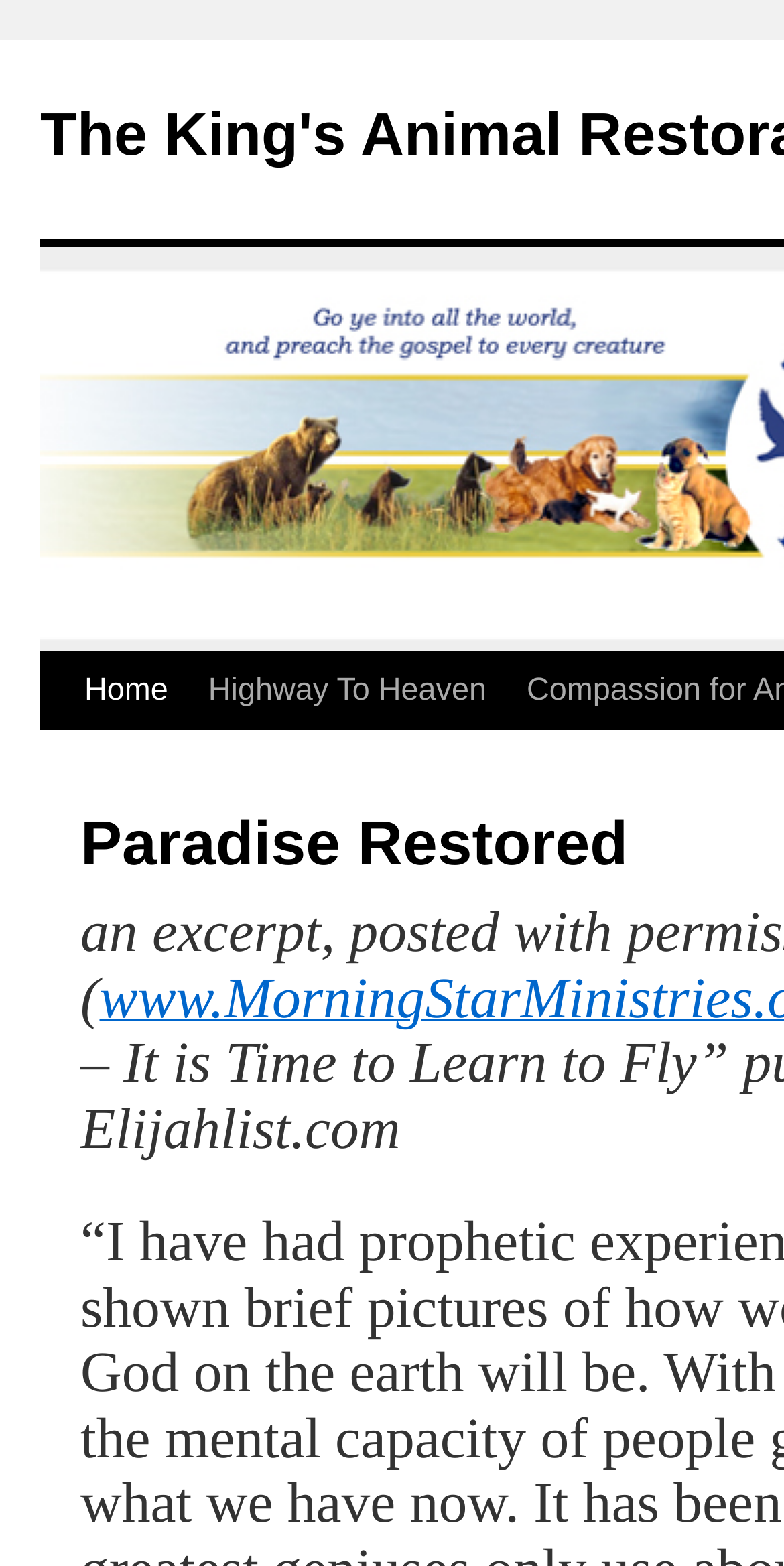Determine the bounding box for the UI element that matches this description: "Home".

[0.082, 0.417, 0.222, 0.466]